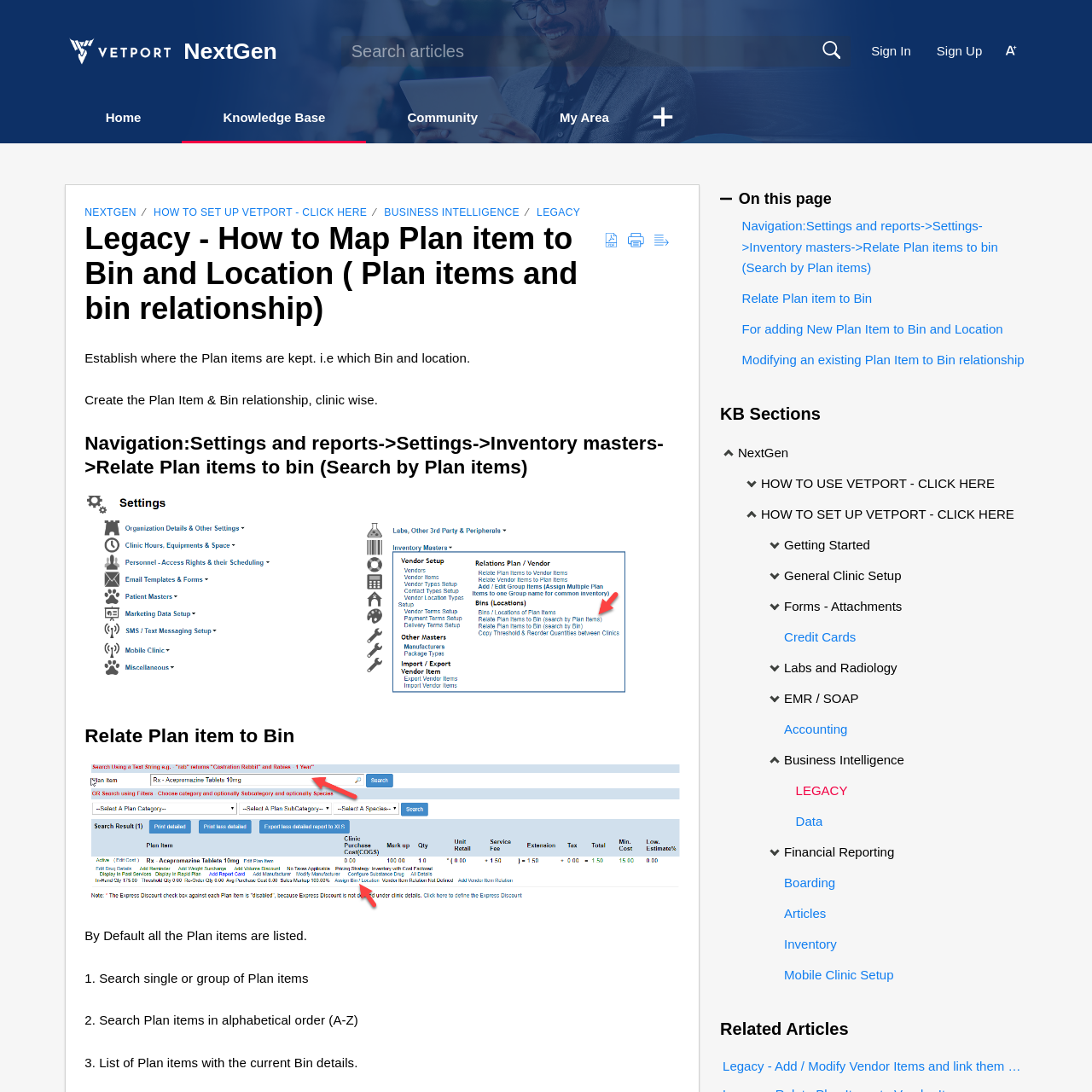Answer the question with a brief word or phrase:
What is the default listing of Plan items?

All Plan items